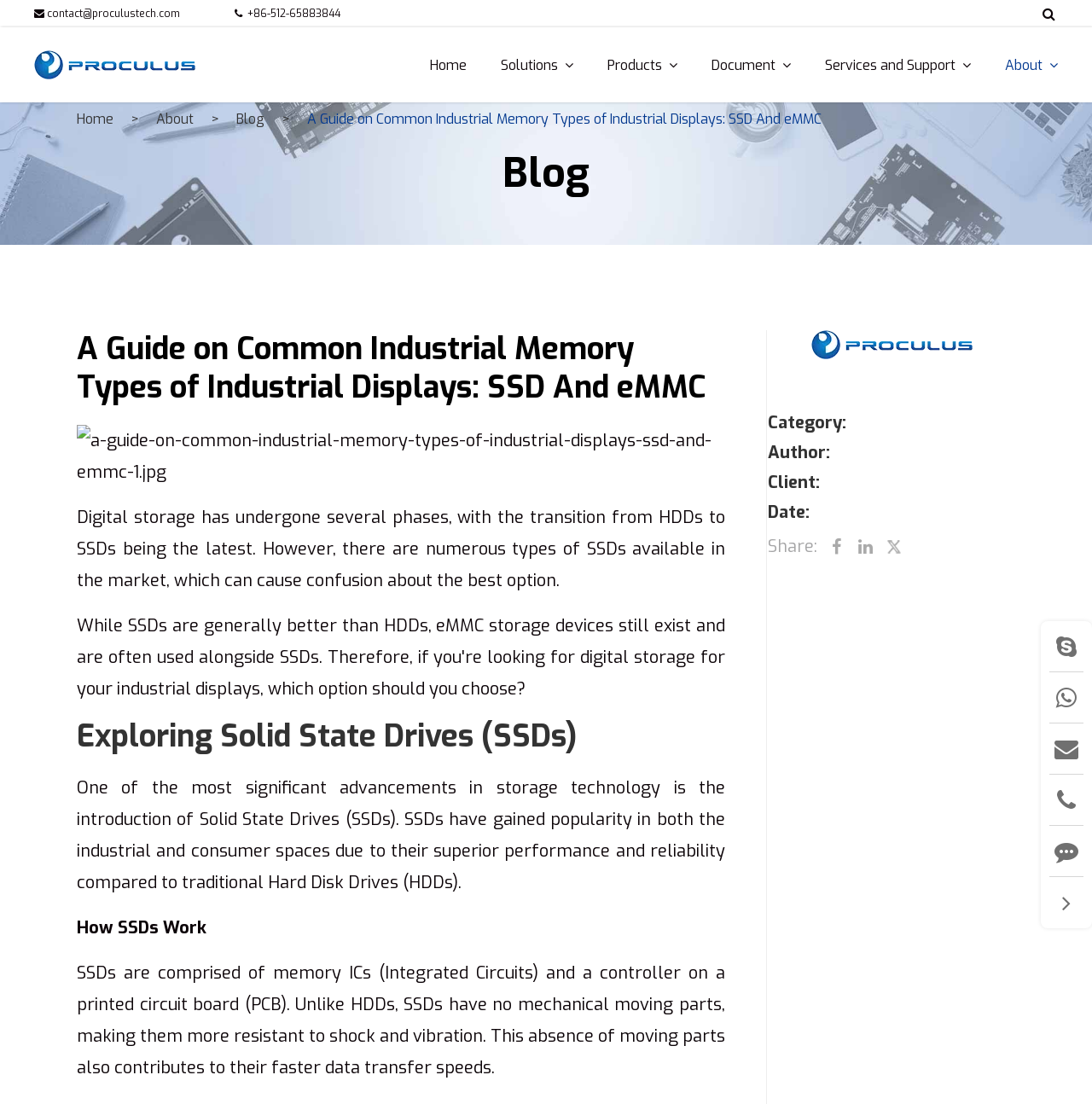How many social media sharing options are available? Using the information from the screenshot, answer with a single word or phrase.

3